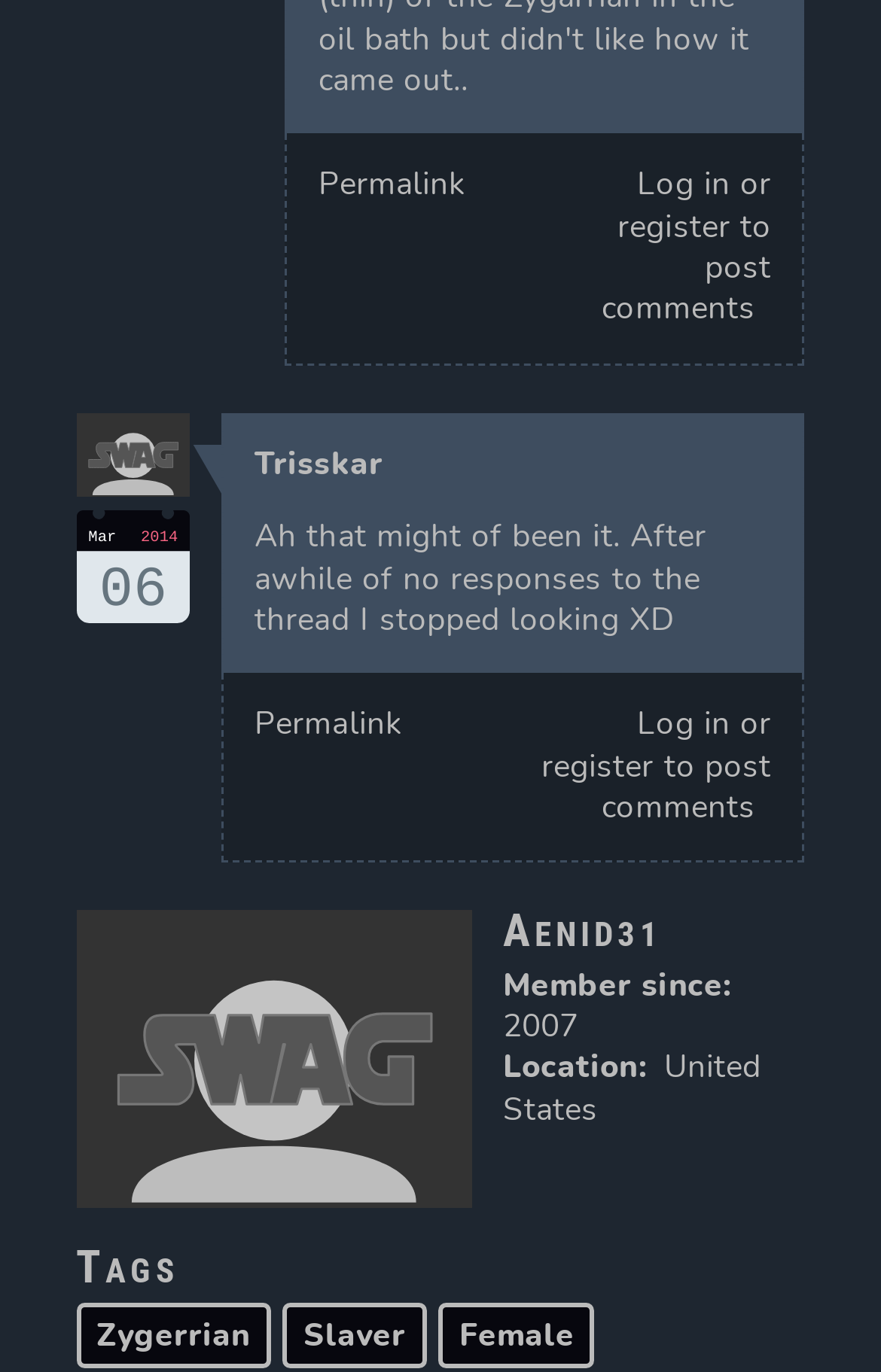Please determine the bounding box coordinates of the element to click on in order to accomplish the following task: "Reply to the comment". Ensure the coordinates are four float numbers ranging from 0 to 1, i.e., [left, top, right, bottom].

[0.361, 0.233, 0.498, 0.415]